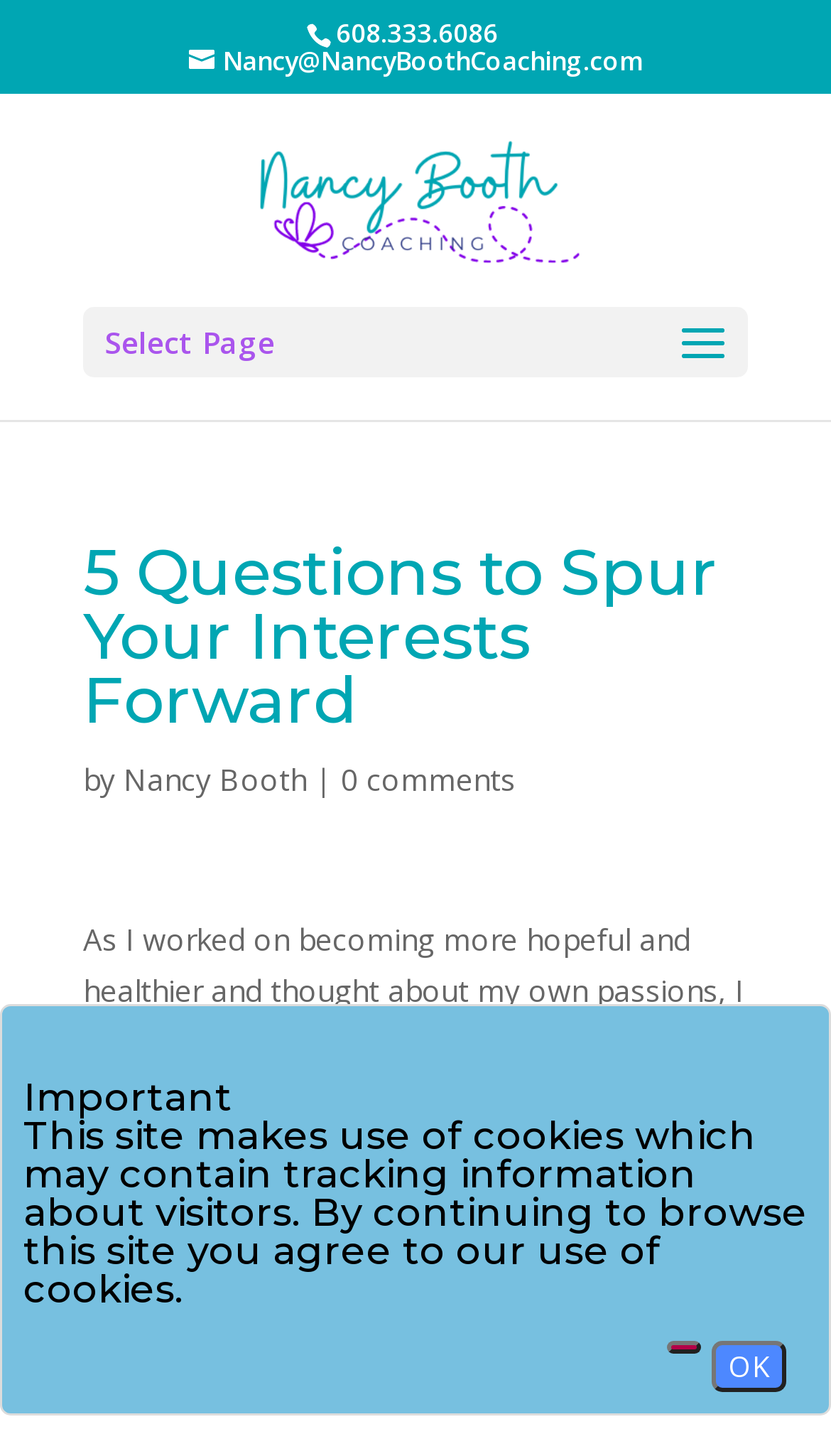Provide a brief response using a word or short phrase to this question:
What is the topic of the article?

Finding personal interests